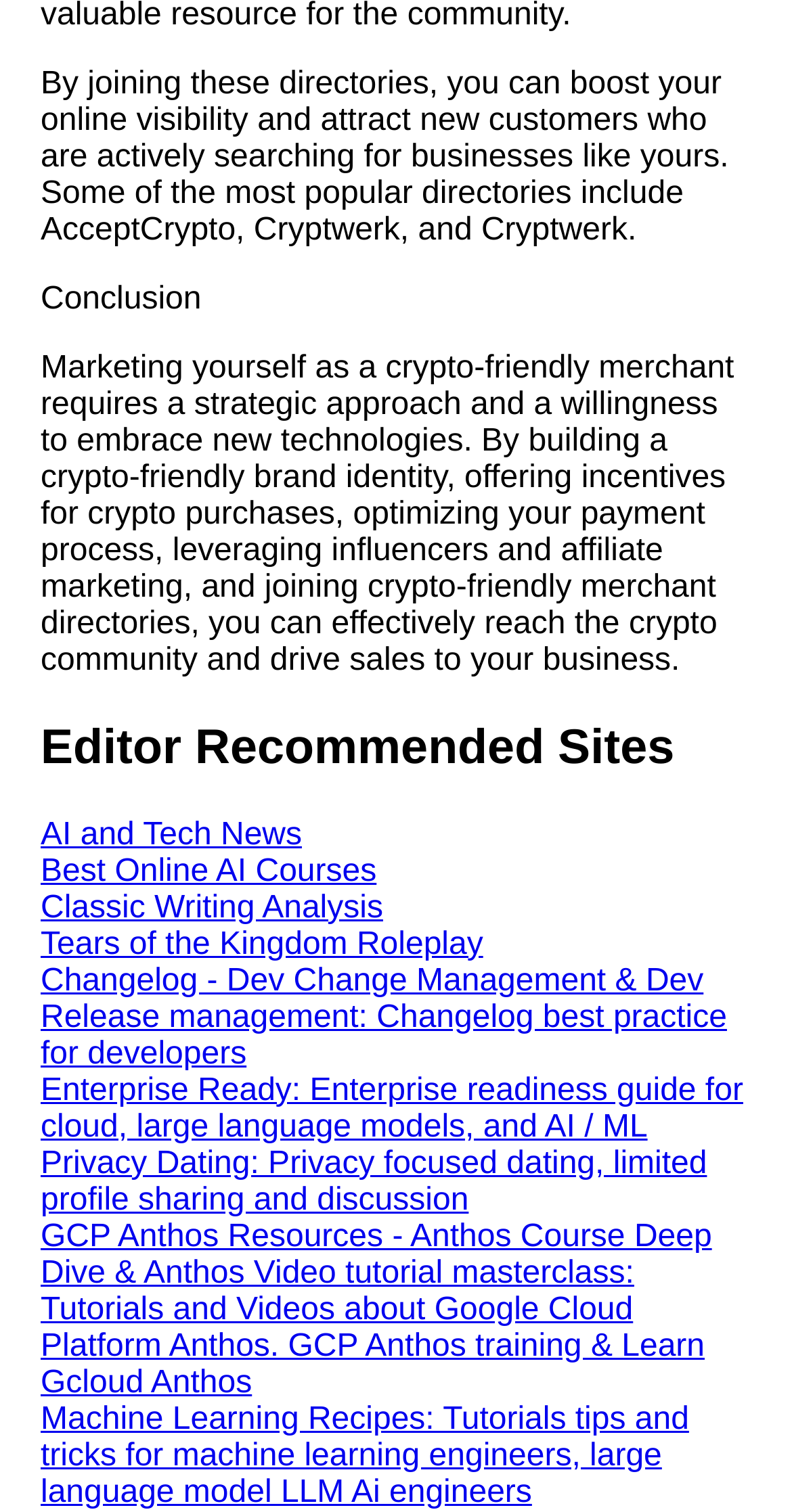Please find the bounding box coordinates of the element that must be clicked to perform the given instruction: "Explore 'Machine Learning Recipes'". The coordinates should be four float numbers from 0 to 1, i.e., [left, top, right, bottom].

[0.051, 0.927, 0.87, 0.998]